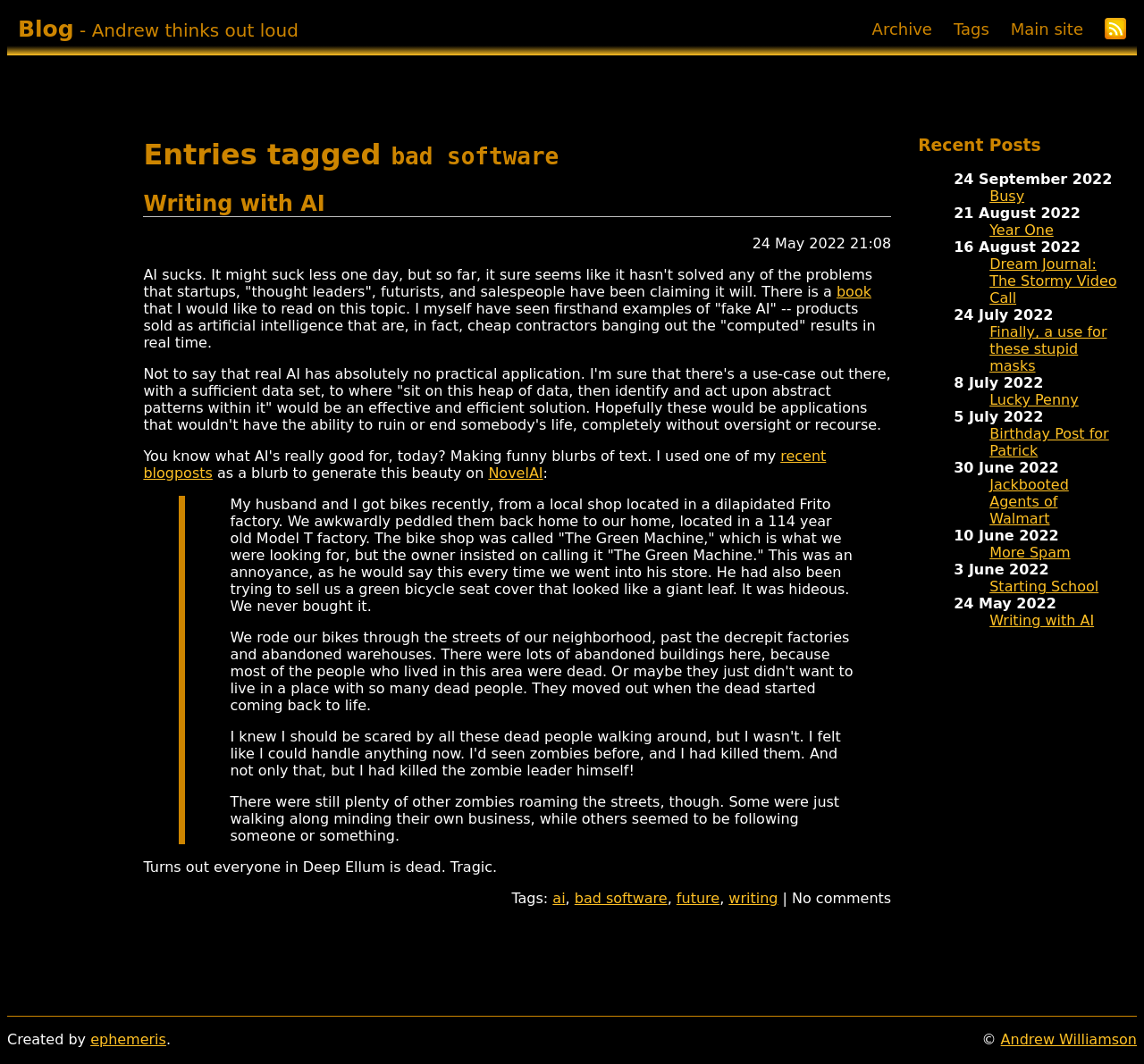Determine the bounding box coordinates for the area that needs to be clicked to fulfill this task: "Visit the 'Main site'". The coordinates must be given as four float numbers between 0 and 1, i.e., [left, top, right, bottom].

[0.874, 0.007, 0.956, 0.048]